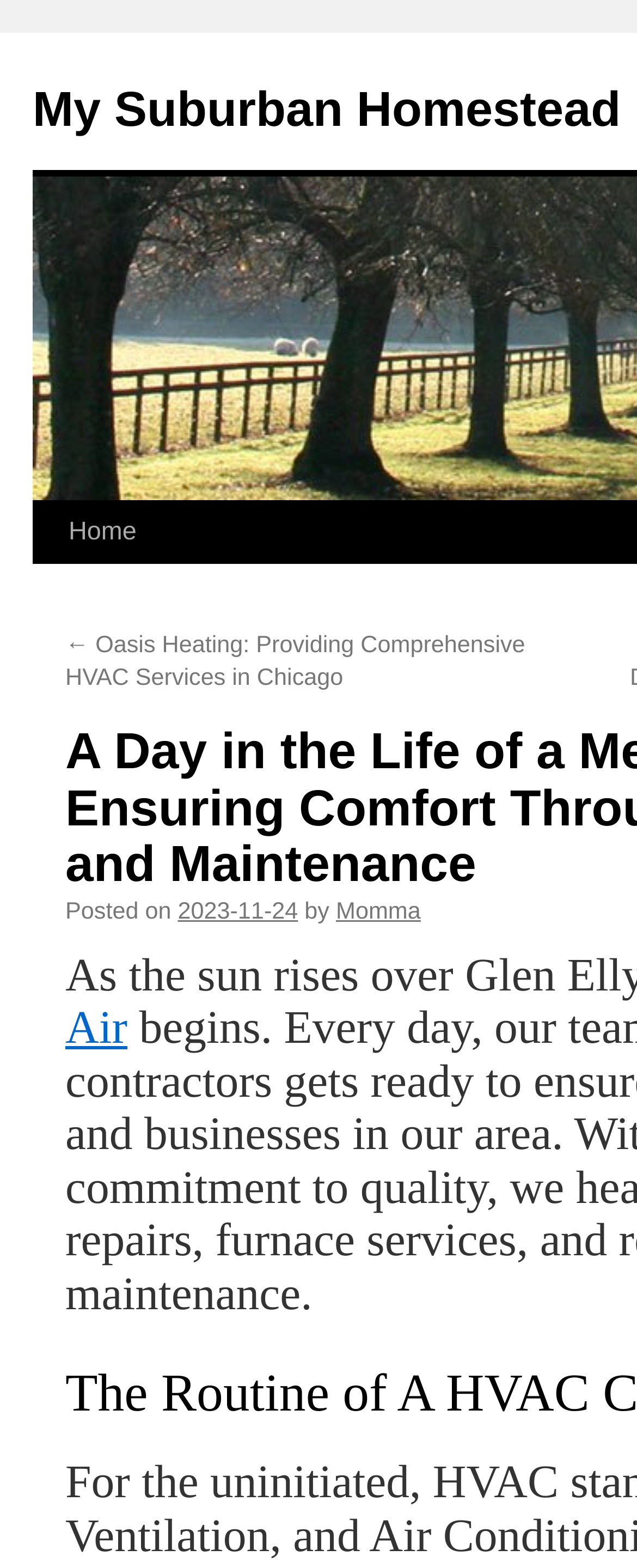What is the main heading of this webpage? Please extract and provide it.

A Day in the Life of a Mel-O-Air Employee: Ensuring Comfort Through HVAC Service and Maintenance